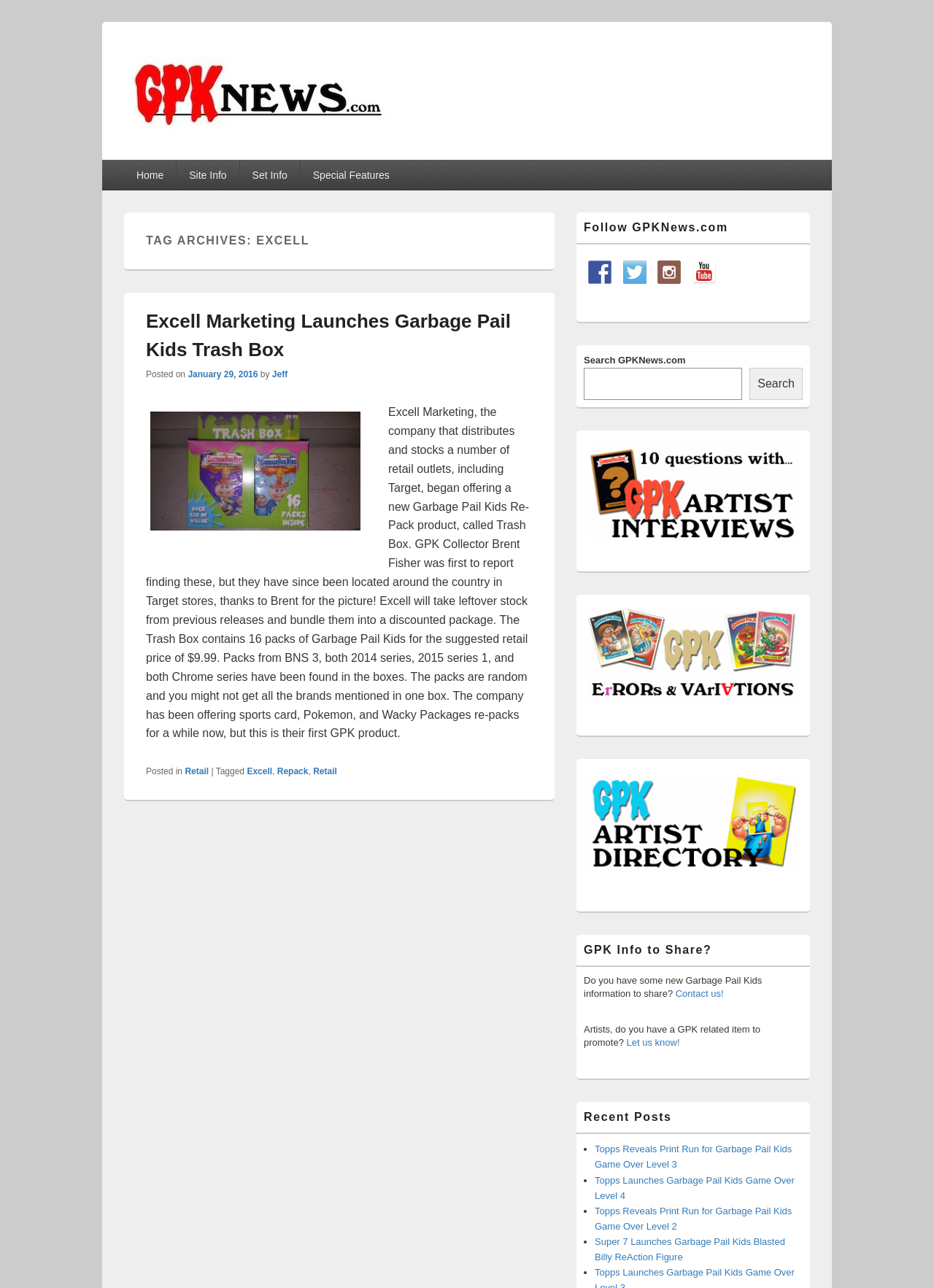Please identify the bounding box coordinates of the clickable area that will allow you to execute the instruction: "View the 'Excell Marketing Launches Garbage Pail Kids Trash Box' article".

[0.156, 0.241, 0.547, 0.28]